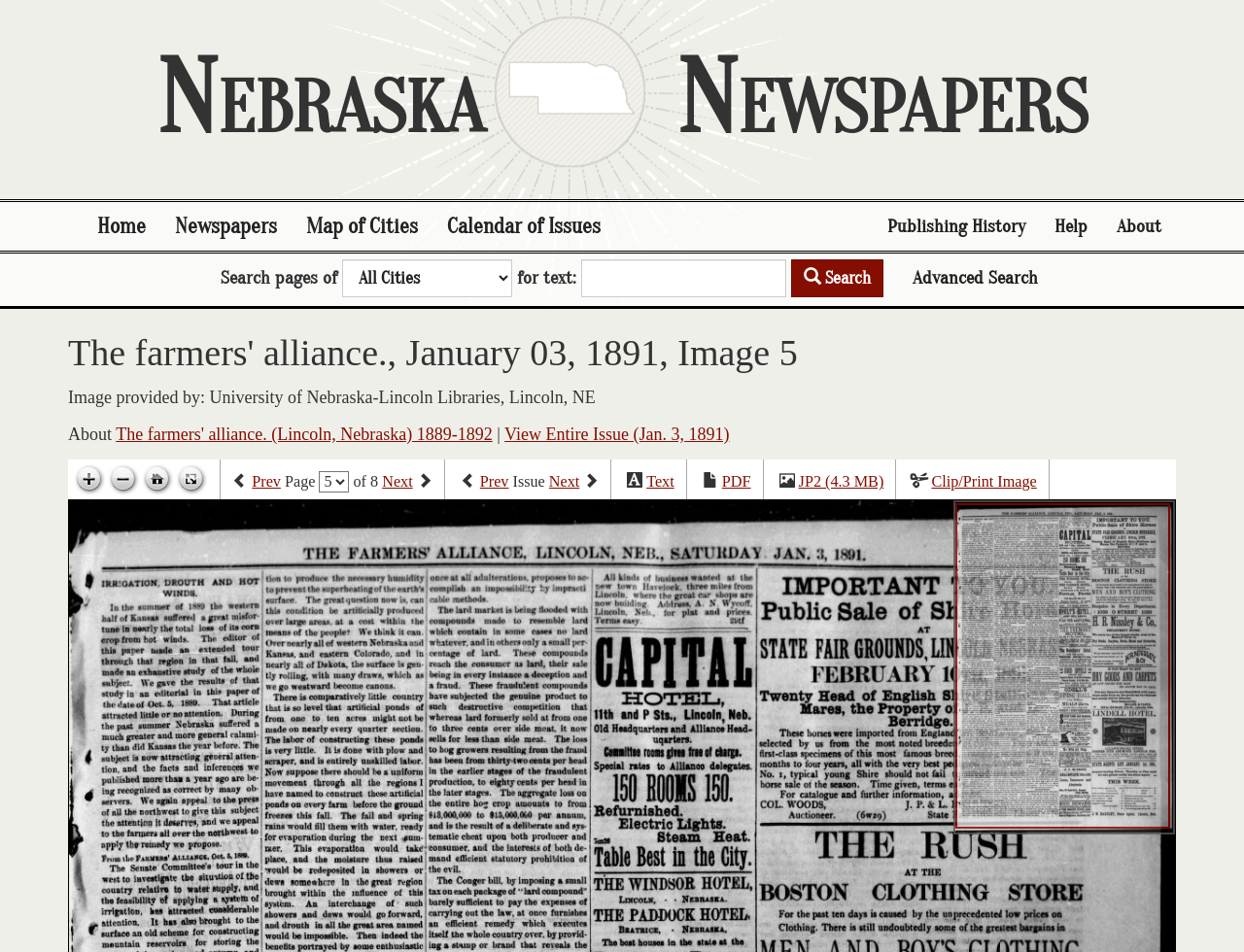What is the name of the newspaper?
Using the image, give a concise answer in the form of a single word or short phrase.

The farmers' alliance.